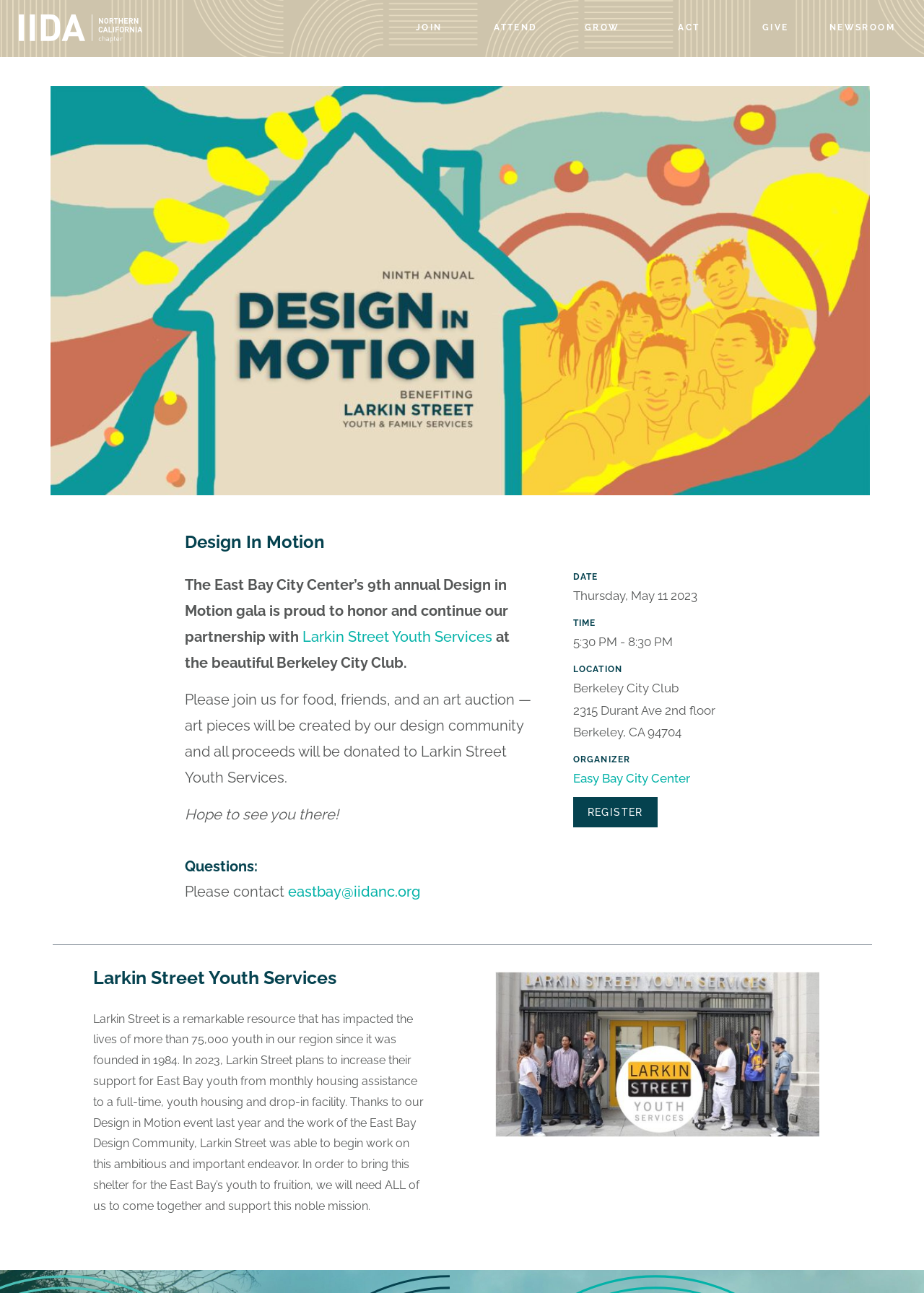Extract the primary header of the webpage and generate its text.

Design In Motion